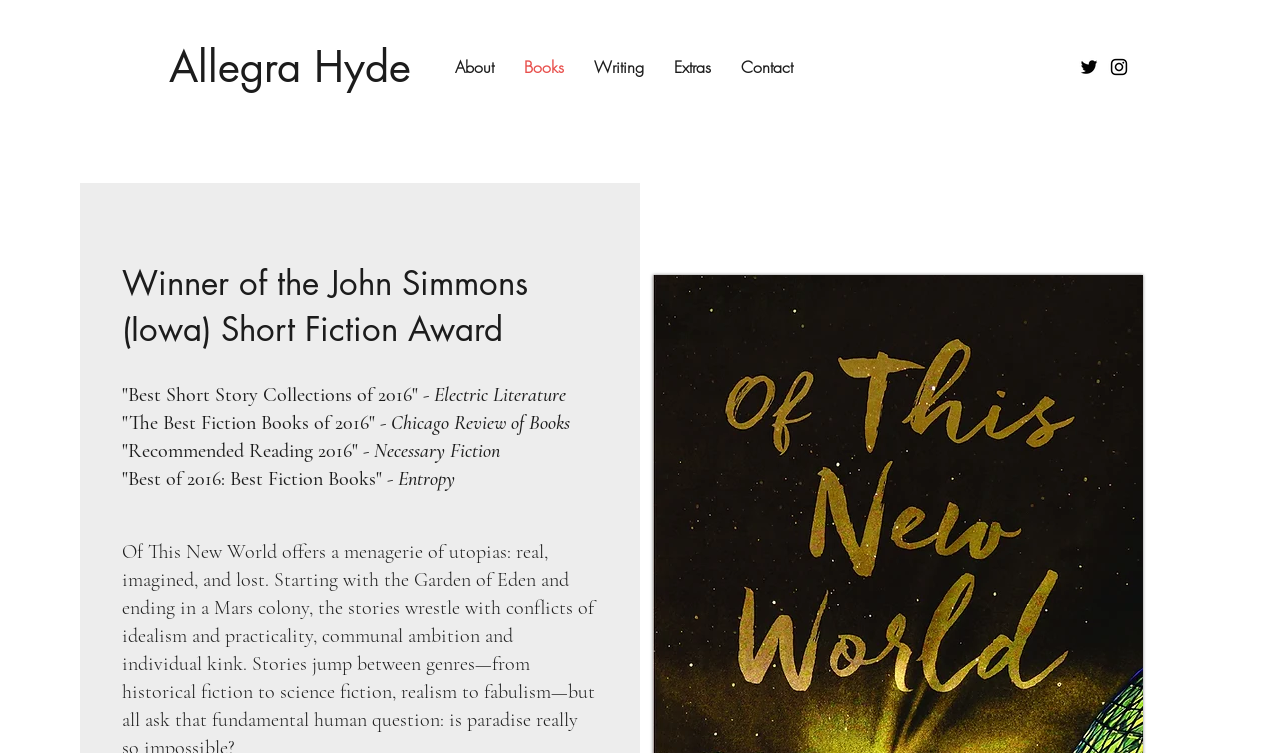Give a short answer to this question using one word or a phrase:
How many publications praised the book?

4